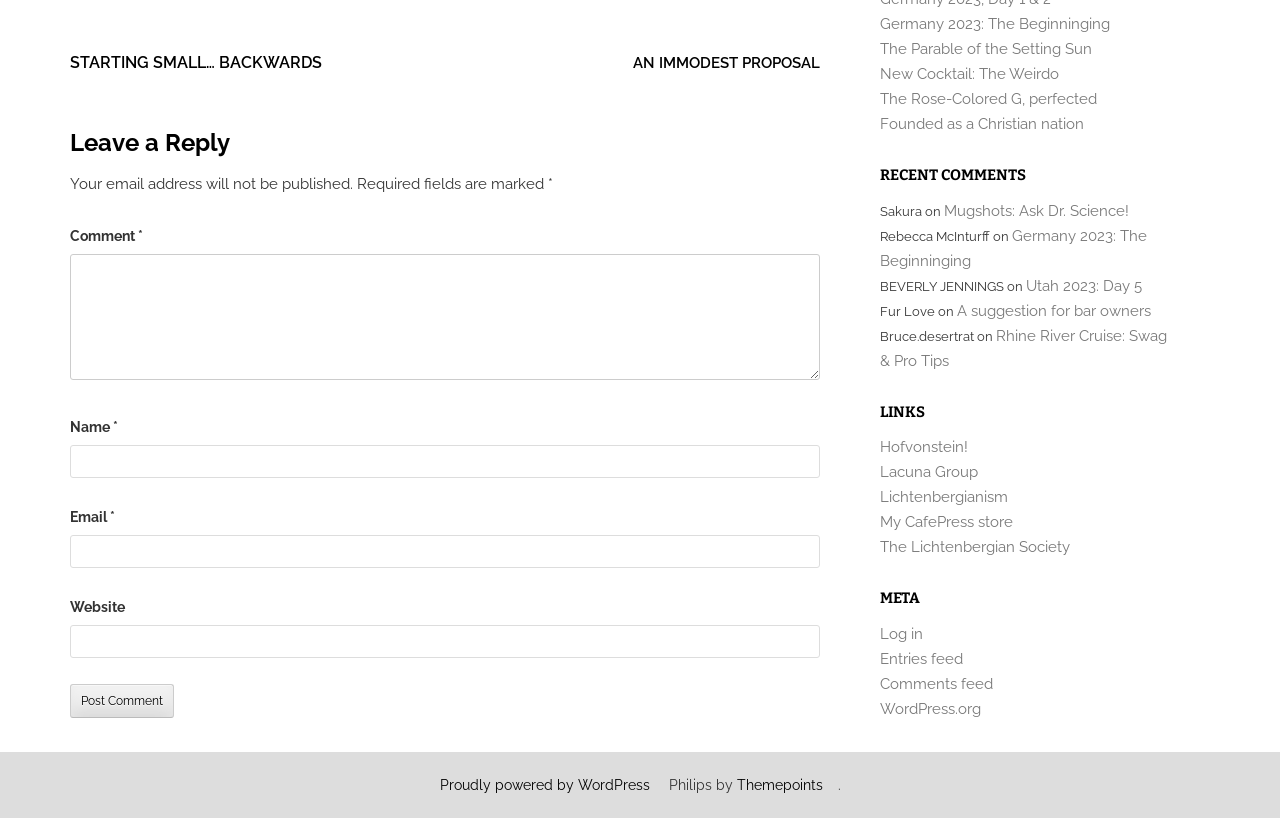Locate the bounding box of the UI element based on this description: "Themepoints". Provide four float numbers between 0 and 1 as [left, top, right, bottom].

[0.575, 0.949, 0.643, 0.969]